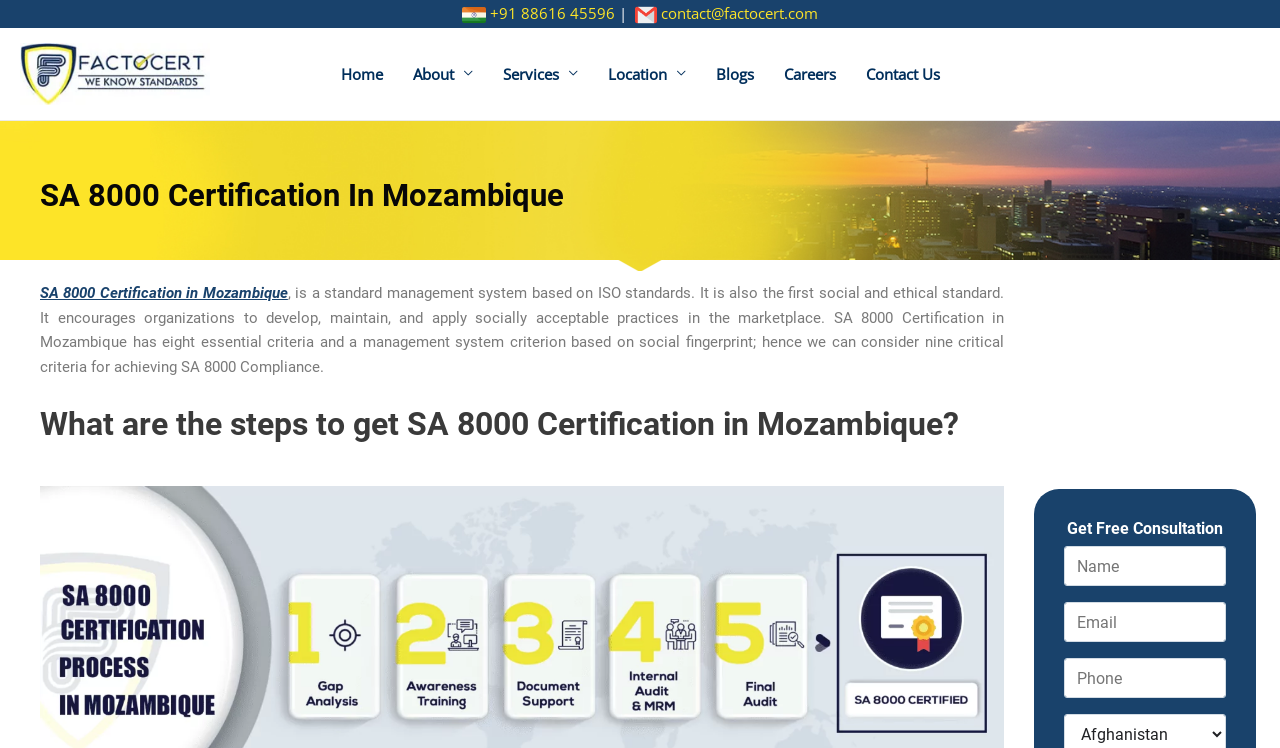Please determine the bounding box coordinates of the element's region to click for the following instruction: "Enter your name".

[0.831, 0.73, 0.958, 0.784]